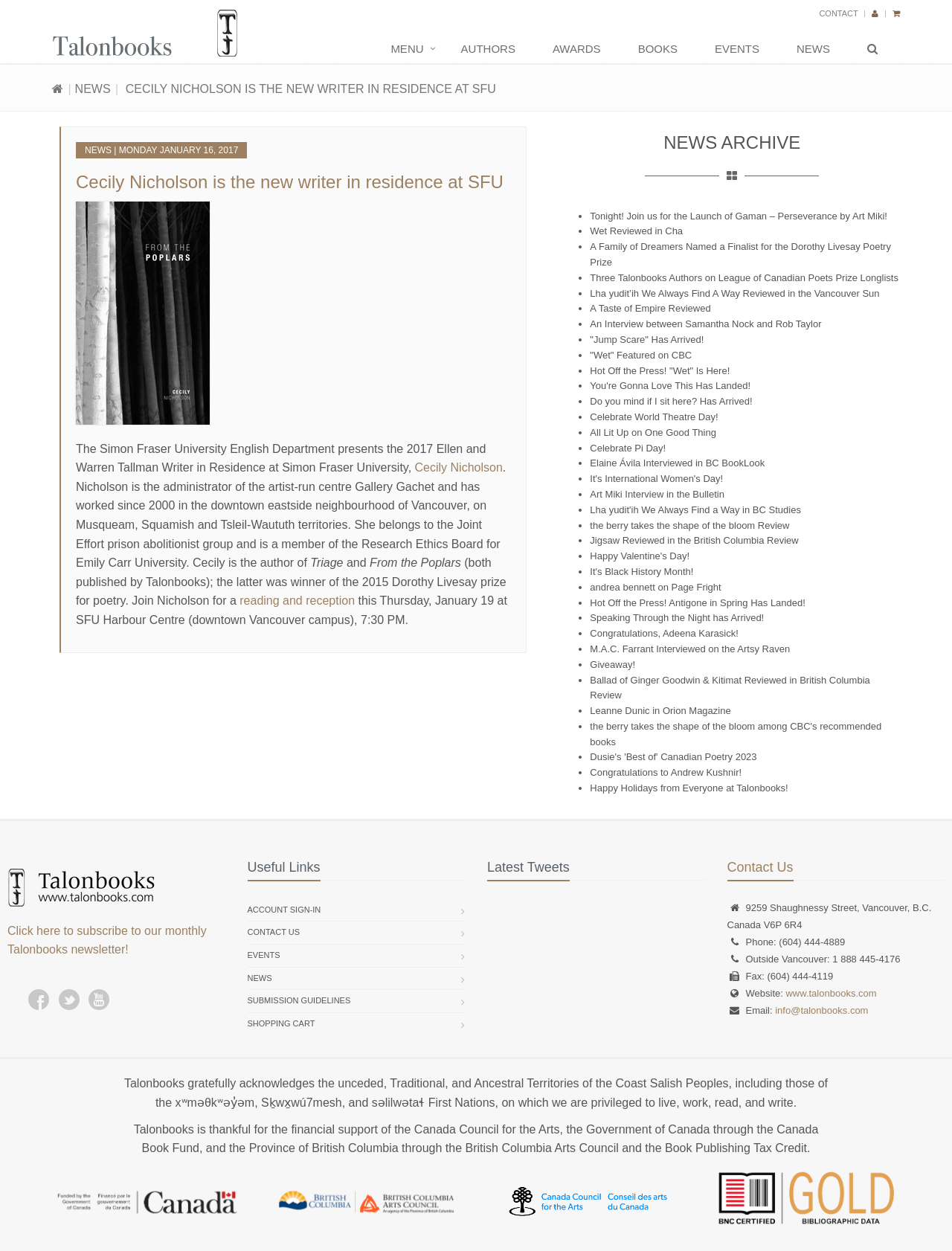Extract the bounding box for the UI element that matches this description: "Shopping Cart".

[0.26, 0.81, 0.331, 0.827]